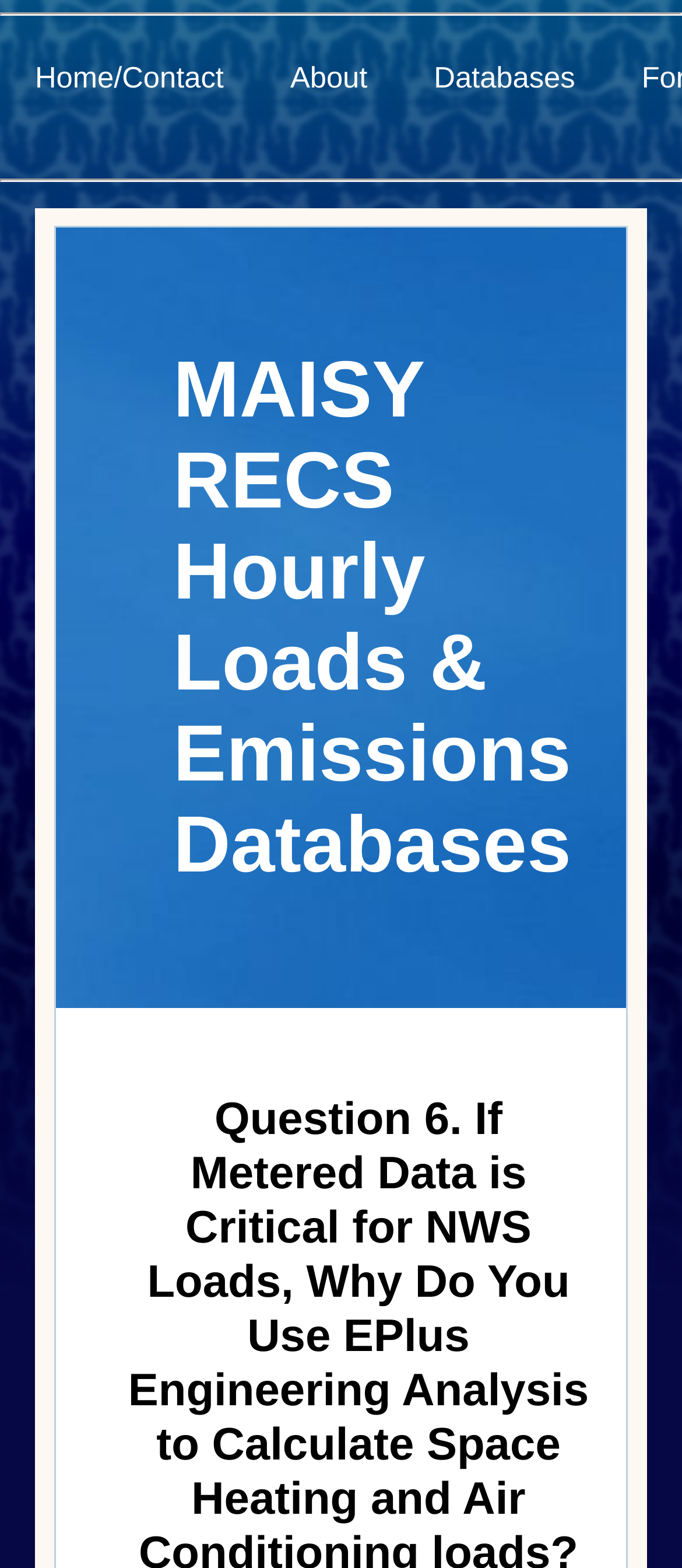Answer the following query concisely with a single word or phrase:
How many tables are on the webpage?

2